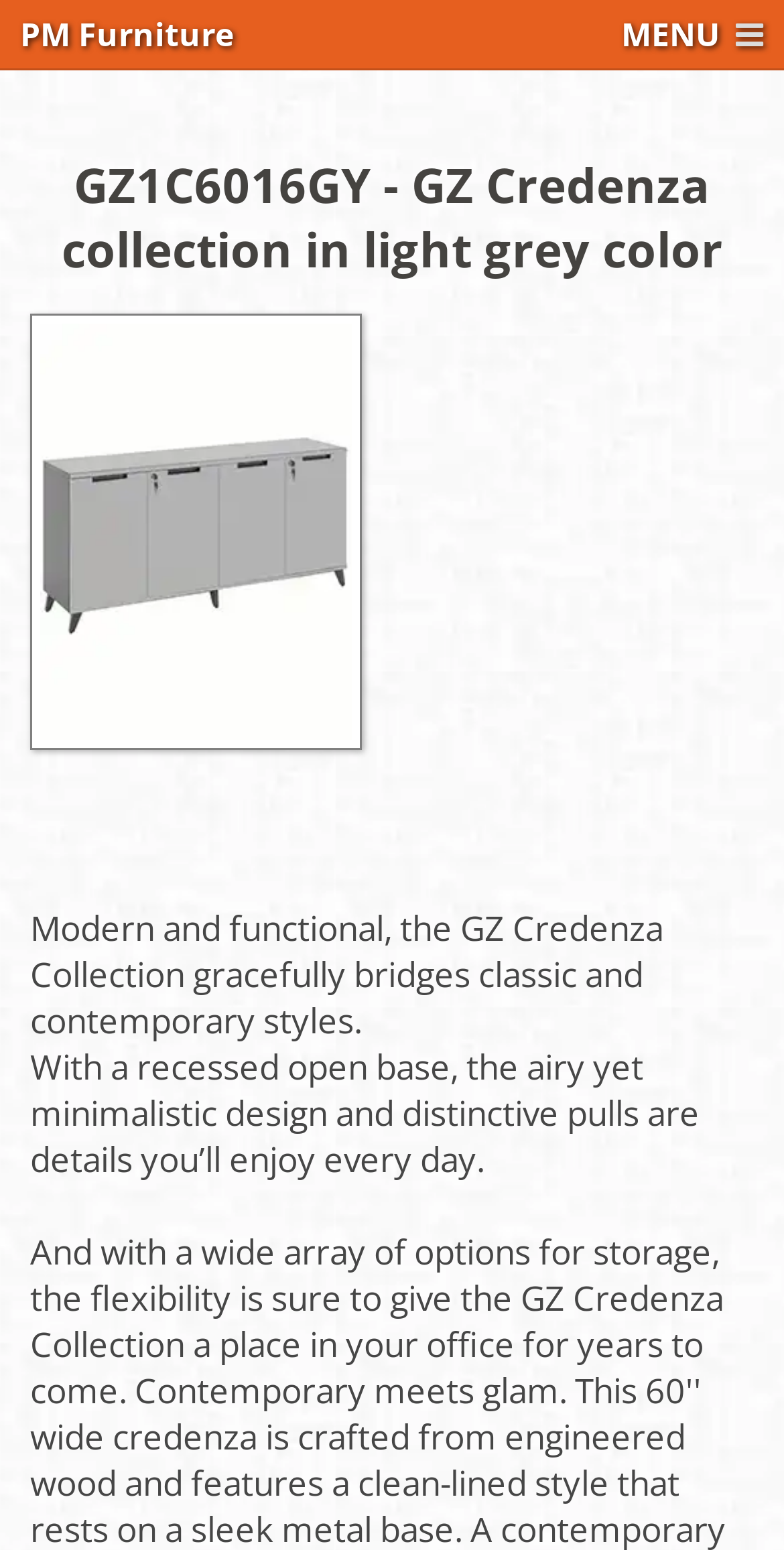How many paragraphs of text are there?
From the image, respond with a single word or phrase.

2